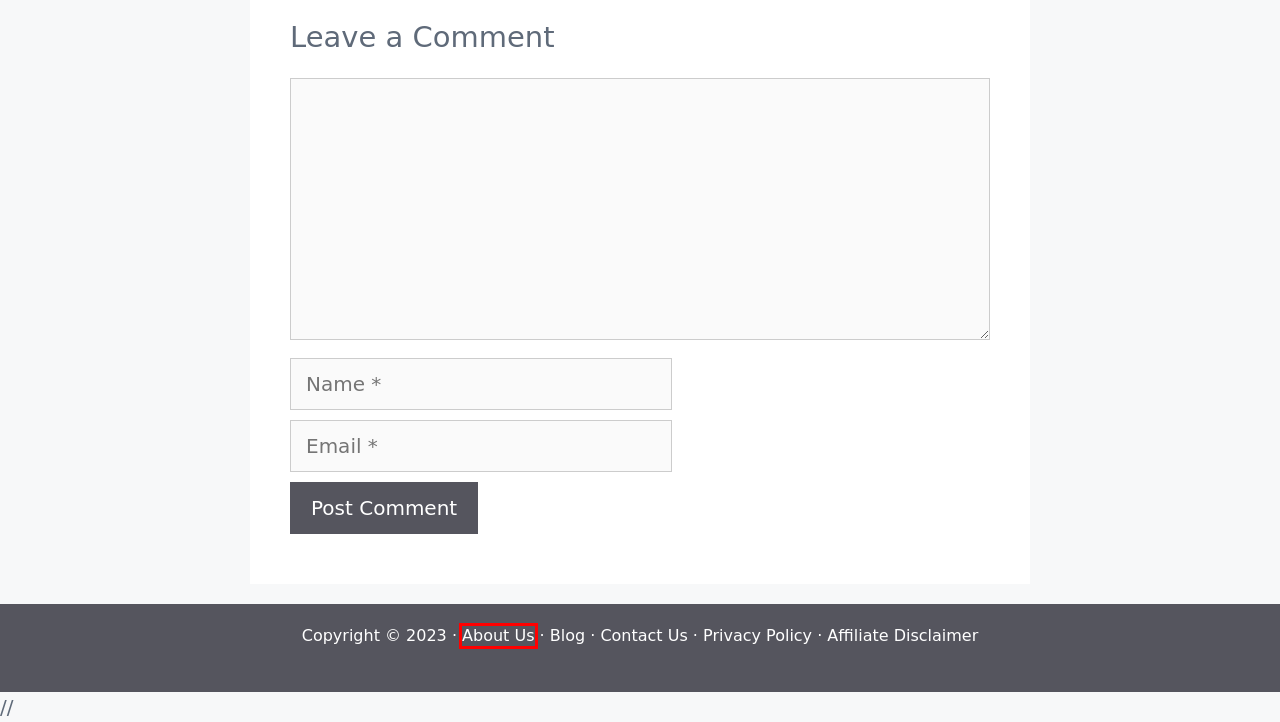View the screenshot of the webpage containing a red bounding box around a UI element. Select the most fitting webpage description for the new page shown after the element in the red bounding box is clicked. Here are the candidates:
A. Ravi Kumar - ProBlogGuru
B. 7 Cheap NVMe VPS Hosting: Boost Site Power to the Max 2024
C. blog
D. About Us
E. Kamatera Free Trial [$100+30 Days} Try it Now [2024}
F. IONOS Free Trial [Free $100 + 30 Days} Try Now [2024}
G. Affiliate Disclosure
H. Linode Cloud Free Trial [$100 Credit + 60 Days} [2024}

D